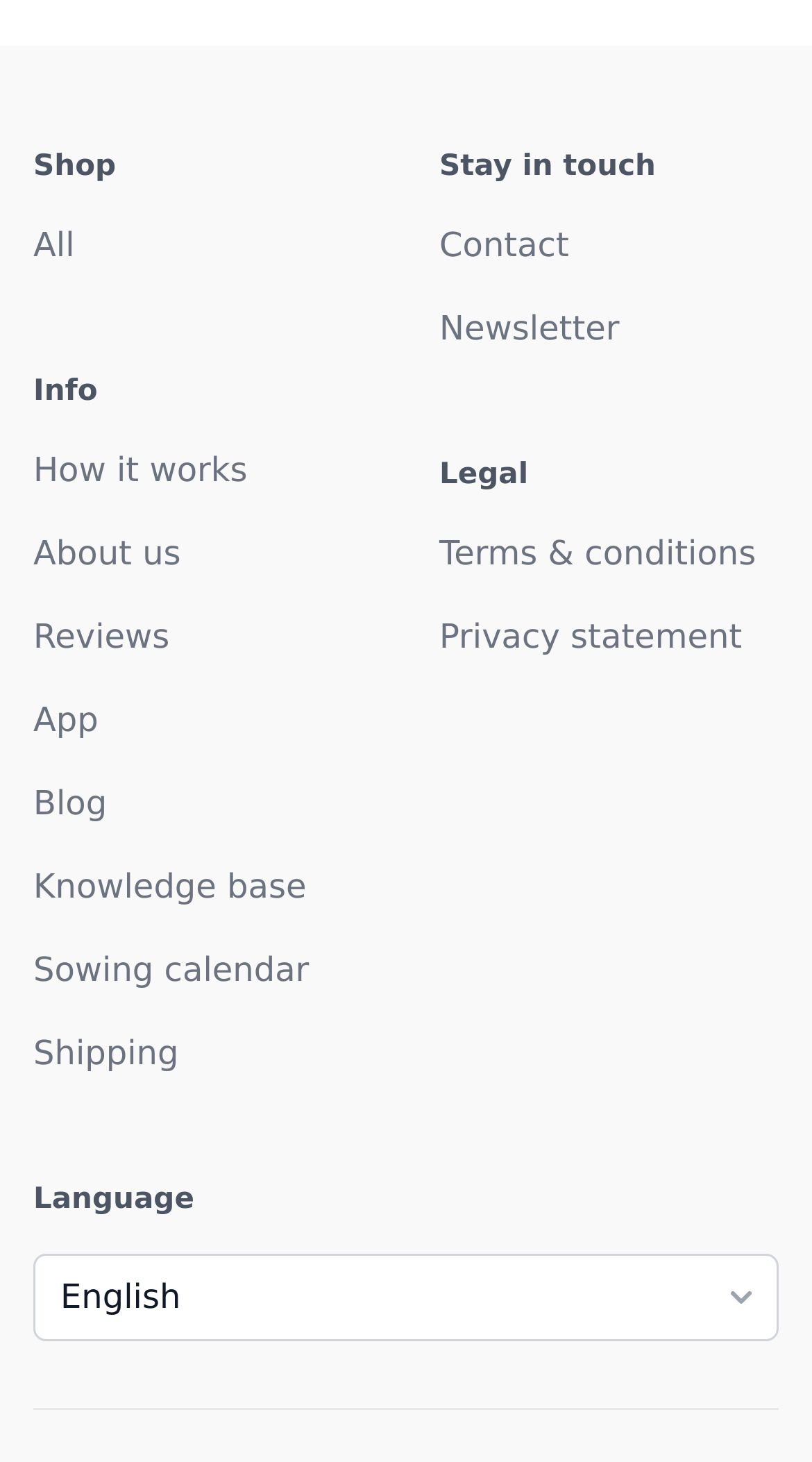Give a succinct answer to this question in a single word or phrase: 
How many main categories are there?

3